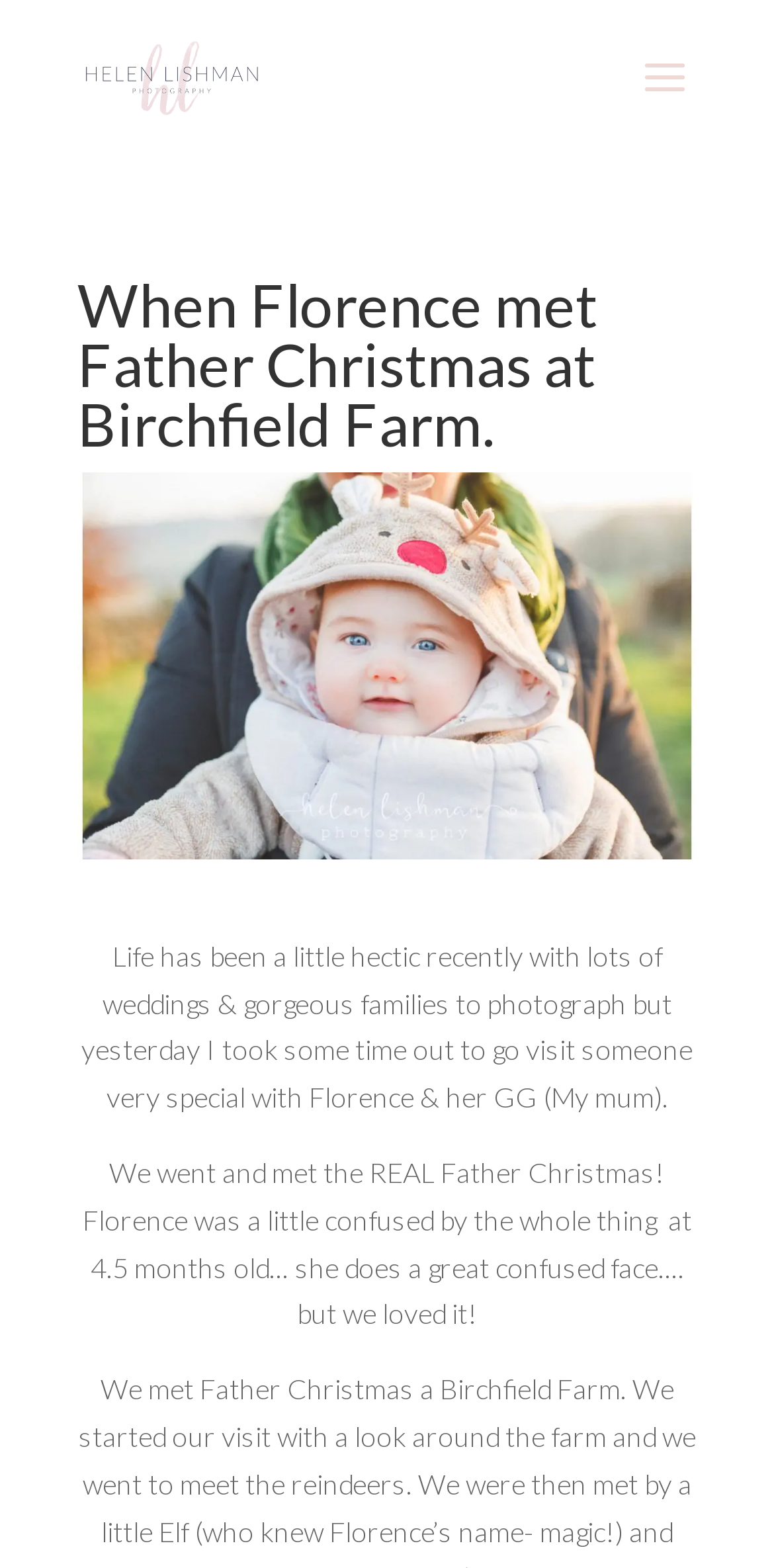Please find the top heading of the webpage and generate its text.

When Florence met Father Christmas at Birchfield Farm.